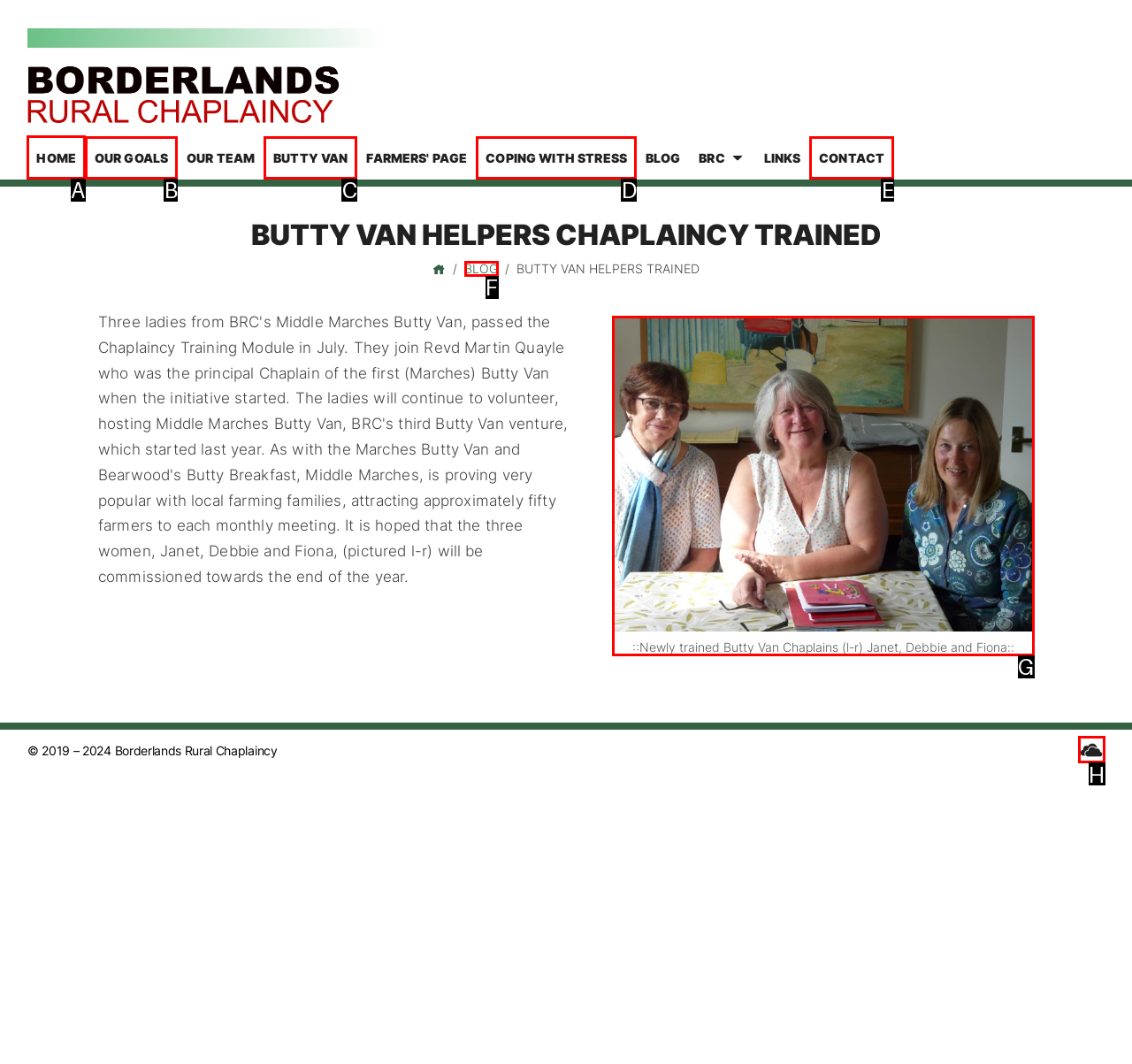Select the option I need to click to accomplish this task: Go to HOME page
Provide the letter of the selected choice from the given options.

A